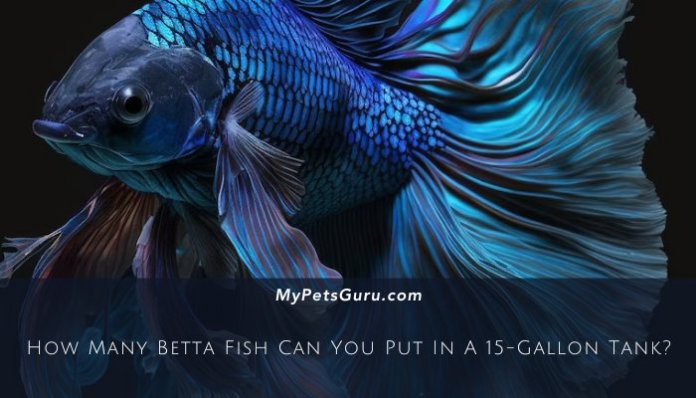Provide a comprehensive description of the image.

A striking image of a vibrant and beautifully colored betta fish is prominently featured, showcasing its intricate fins and shimmering scales. The fish is positioned to highlight its elegant movements and vivid hues, creating a captivating visual appeal. Below the fish, there is a bold caption that reads: "How Many Betta Fish Can You Put In A 15-Gallon Tank?" This is accompanied by the website name "MyPetsGuru.com," indicating that the image relates to an informative article about keeping betta fish in home aquariums, specifically addressing the suitable number of these popular pets for a 15-gallon tank setup. The overall aesthetic emphasizes the charm of betta fish while inviting viewers to consider their care and housing needs.